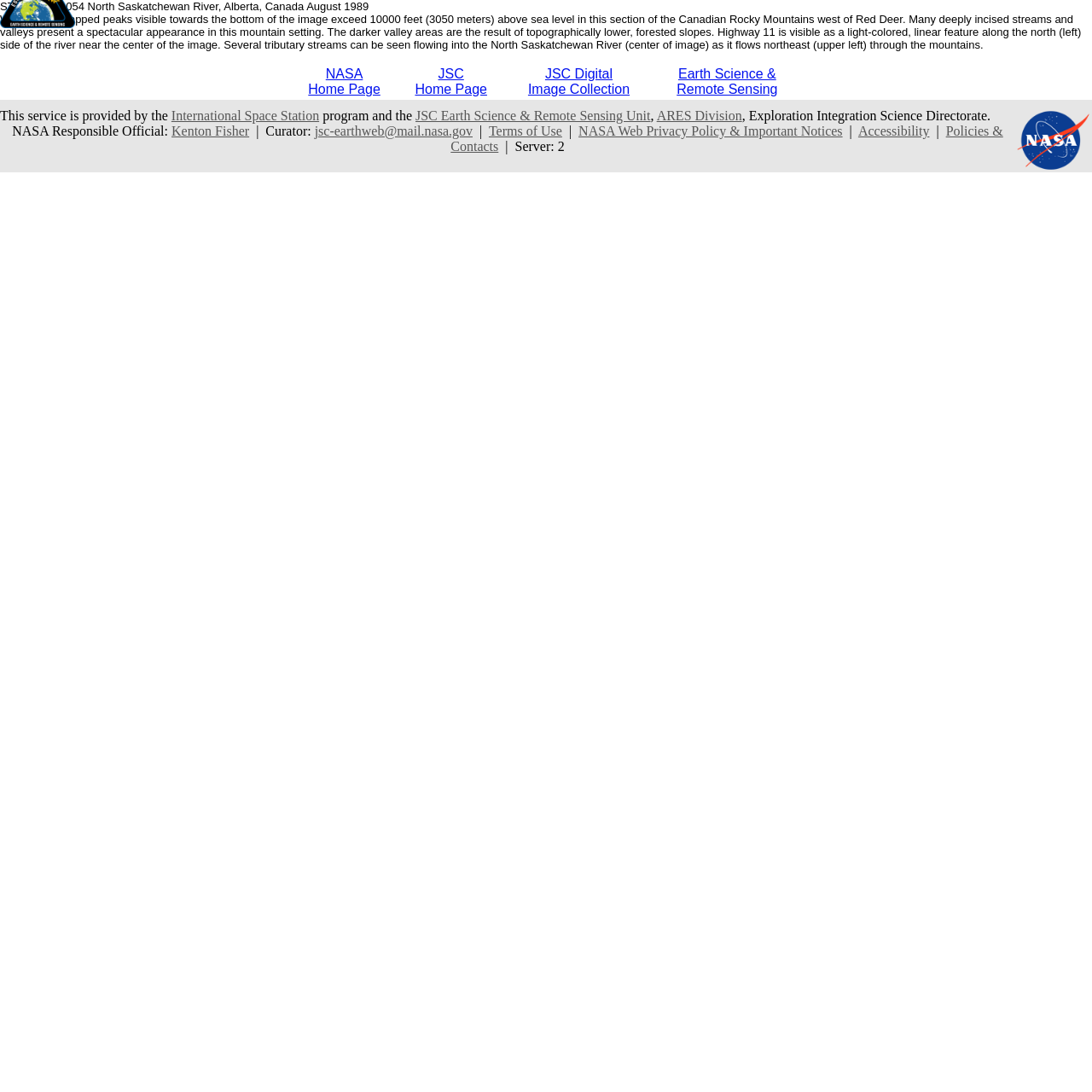Locate the bounding box coordinates of the element that should be clicked to fulfill the instruction: "Access JSC Earth Science & Remote Sensing Unit".

[0.38, 0.099, 0.596, 0.112]